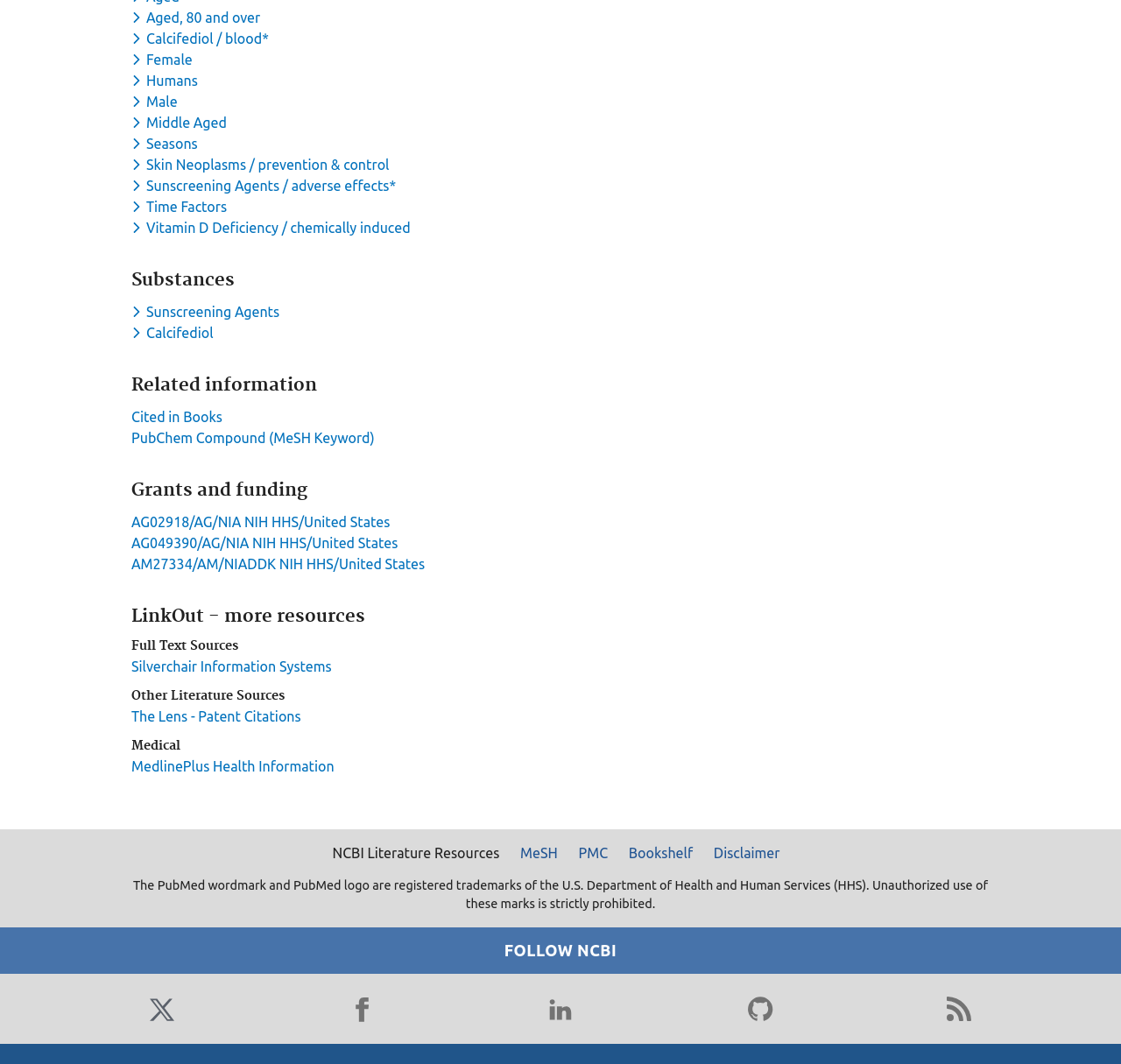For the element described, predict the bounding box coordinates as (top-left x, top-left y, bottom-right x, bottom-right y). All values should be between 0 and 1. Element description: AM27334/AM/NIADDK NIH HHS/United States

[0.117, 0.523, 0.379, 0.538]